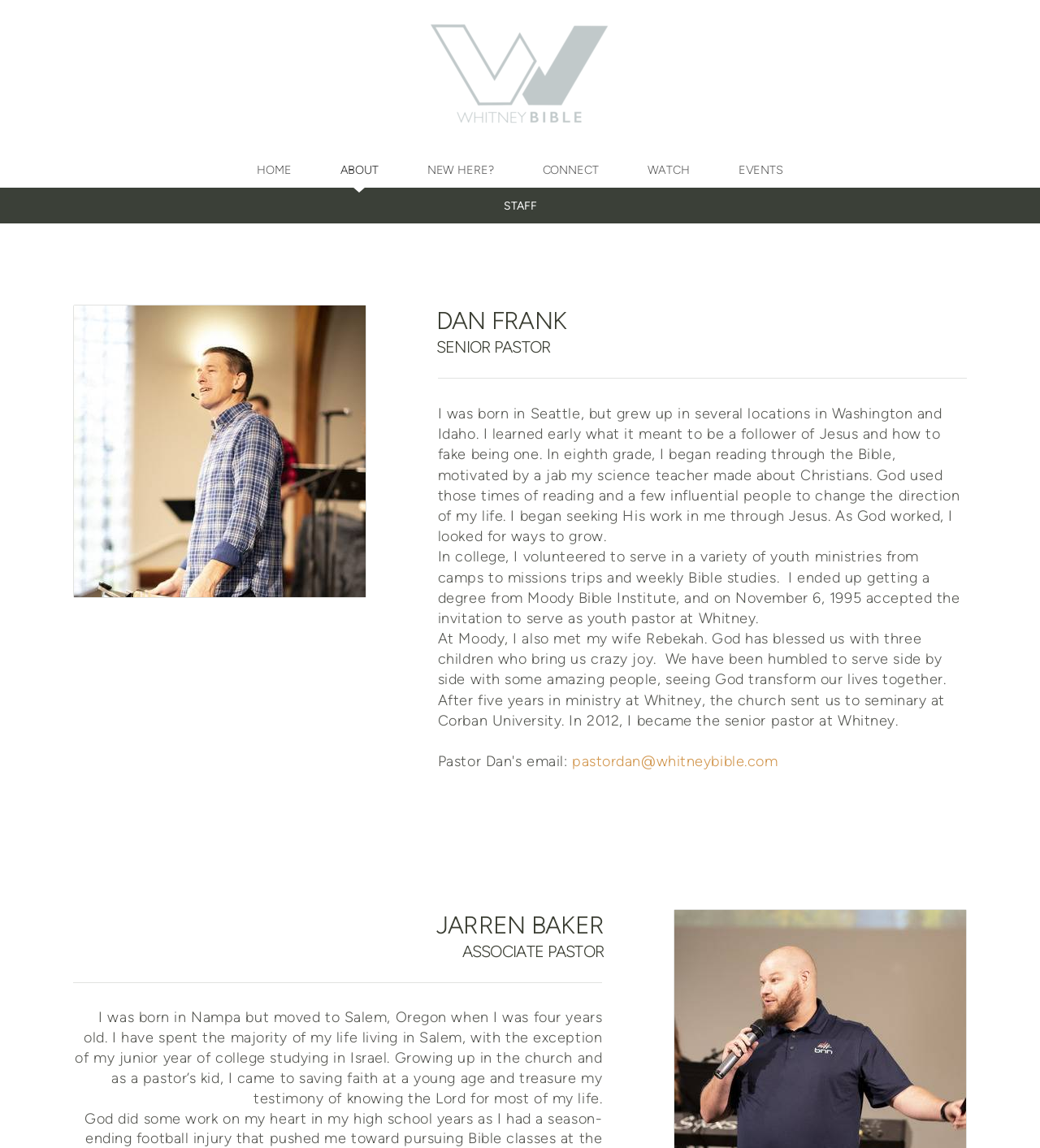Summarize the webpage comprehensively, mentioning all visible components.

The webpage is about the staff of Whitney Bible Church, with a focus on the senior pastor, Dan Frank, and associate pastor, Jarren Baker. At the top of the page, there is a header with several links to different sections of the website, including "HOME", "ABOUT", "NEW HERE?", "CONNECT", "WATCH", "EVENTS", and "STAFF". Below the header, there is a large image that spans almost the entire width of the page.

The main content of the page is divided into two sections, one for each pastor. The section for Dan Frank includes a smaller image, followed by a header with his name and title, "SENIOR PASTOR". Below the header, there is a paragraph of text that describes his background, including his birthplace, upbringing, and how he came to faith in Jesus. The text also mentions his education and ministry experience, including his time as youth pastor at Whitney Bible Church.

Below Dan Frank's section, there is a section for Jarren Baker, which includes a header with his name and title, "ASSOCIATE PASTOR". This section also includes a paragraph of text that describes his background, including his birthplace, upbringing, and how he came to faith in Jesus. The text also mentions his education and ministry experience.

At the bottom of the page, there is a link to Dan Frank's email address, "pastordan@whitneybible.com". Overall, the page provides a brief overview of the two pastors, including their backgrounds, education, and ministry experience.